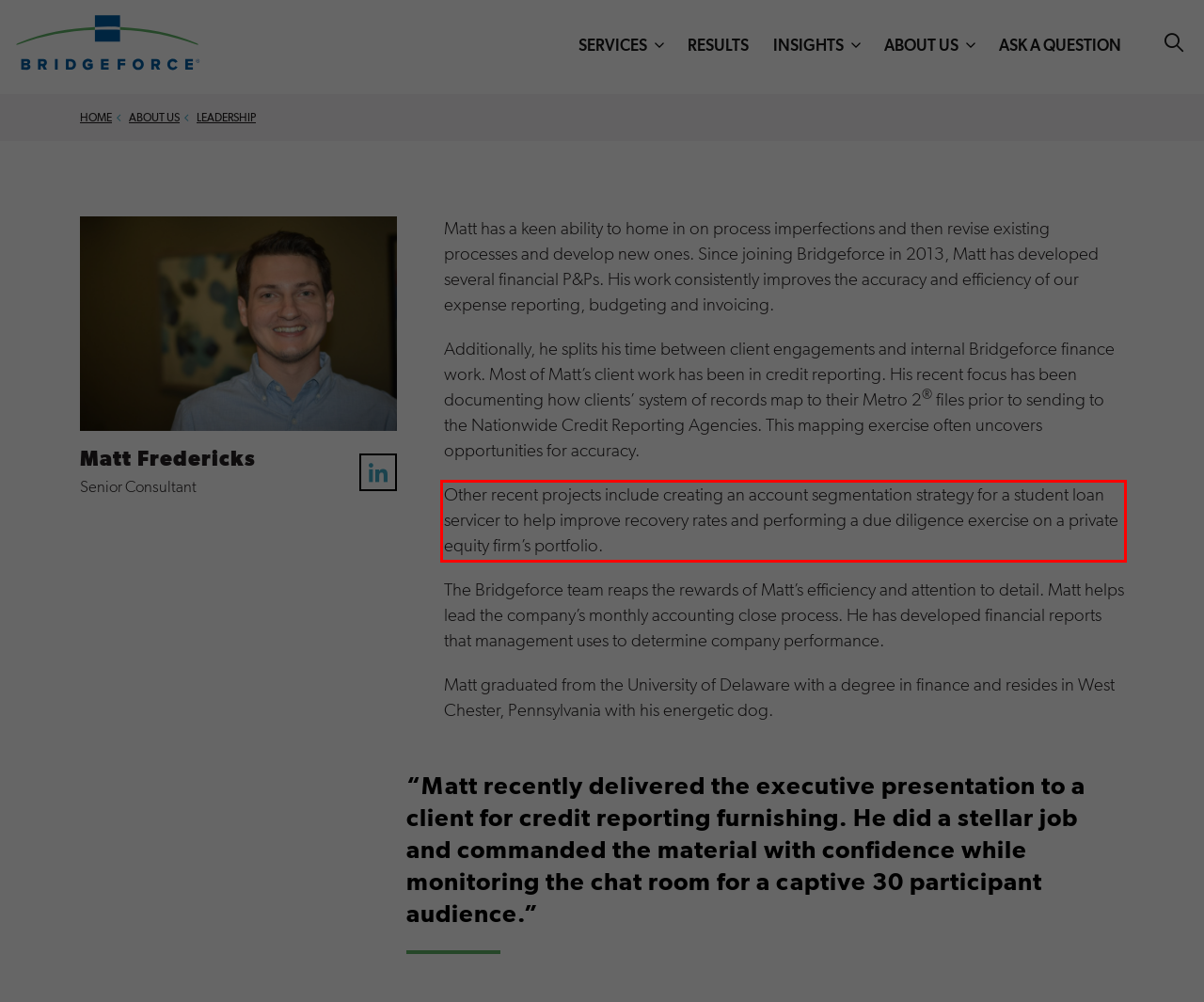Examine the screenshot of the webpage, locate the red bounding box, and perform OCR to extract the text contained within it.

Other recent projects include creating an account segmentation strategy for a student loan servicer to help improve recovery rates and performing a due diligence exercise on a private equity firm’s portfolio.